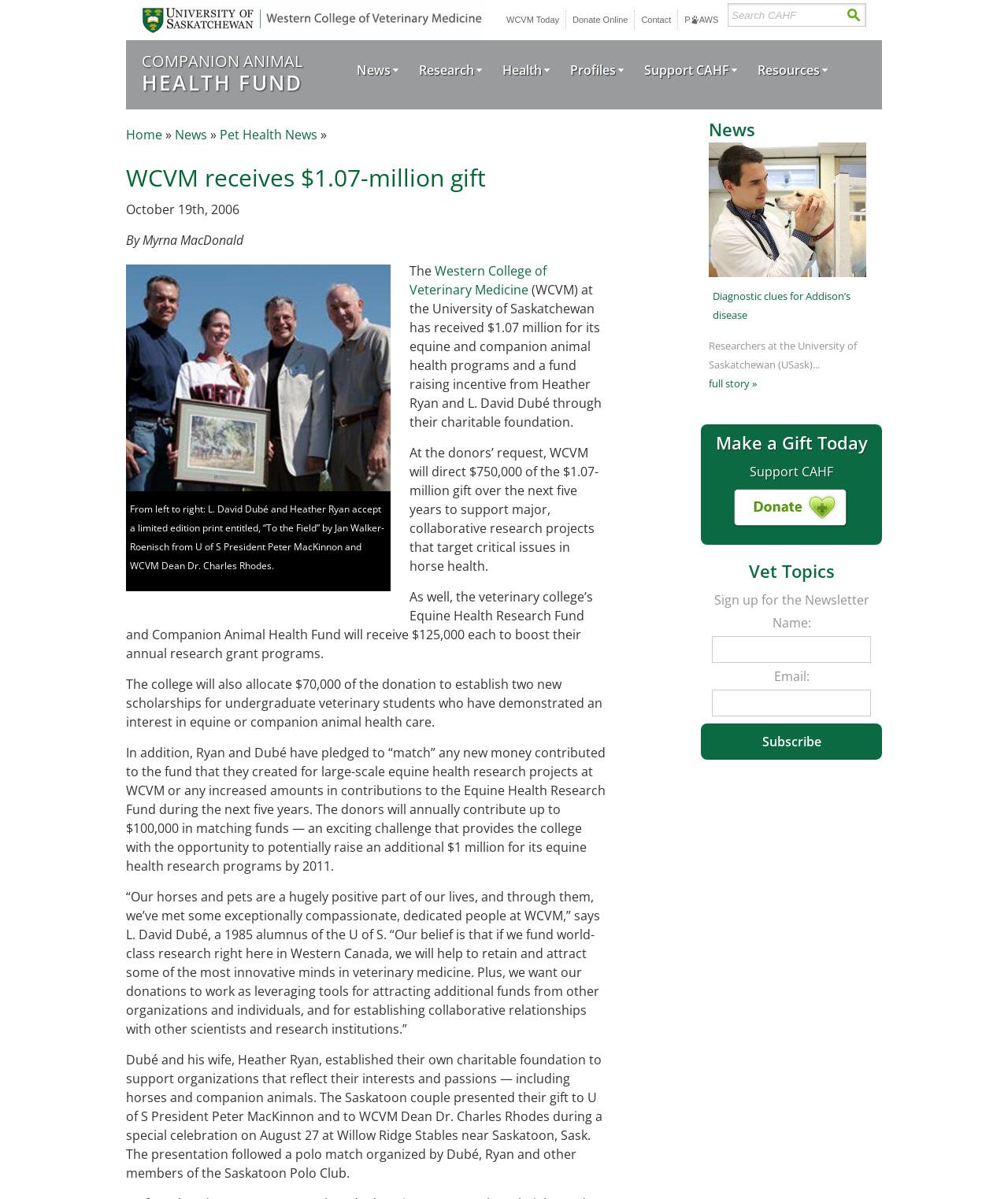Specify the bounding box coordinates for the region that must be clicked to perform the given instruction: "Search for CAHF".

[0.722, 0.003, 0.859, 0.022]